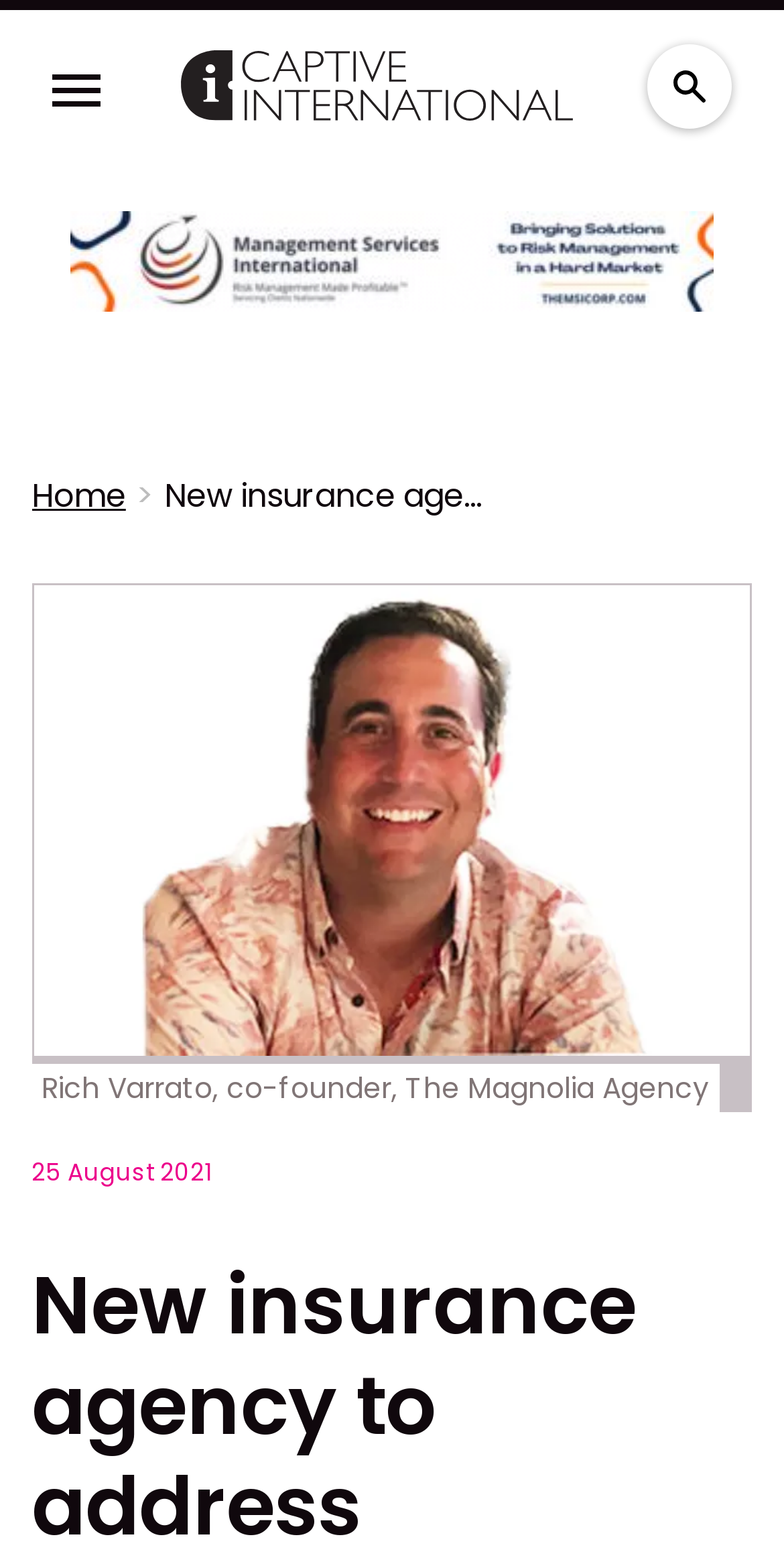Based on the element description: "Home", identify the UI element and provide its bounding box coordinates. Use four float numbers between 0 and 1, [left, top, right, bottom].

[0.04, 0.301, 0.16, 0.332]